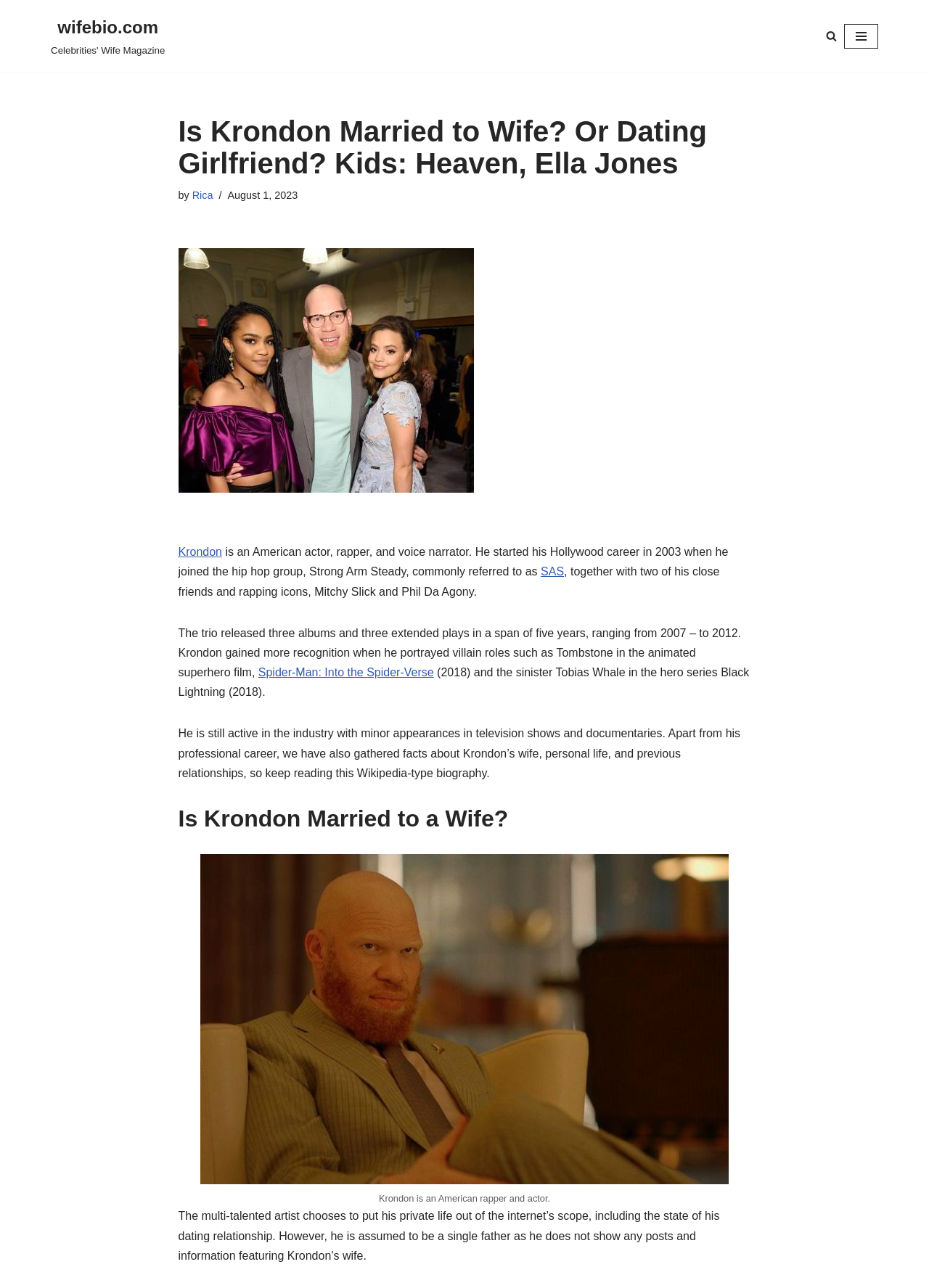Find the bounding box coordinates of the area to click in order to follow the instruction: "Read recent post about forensic science".

None